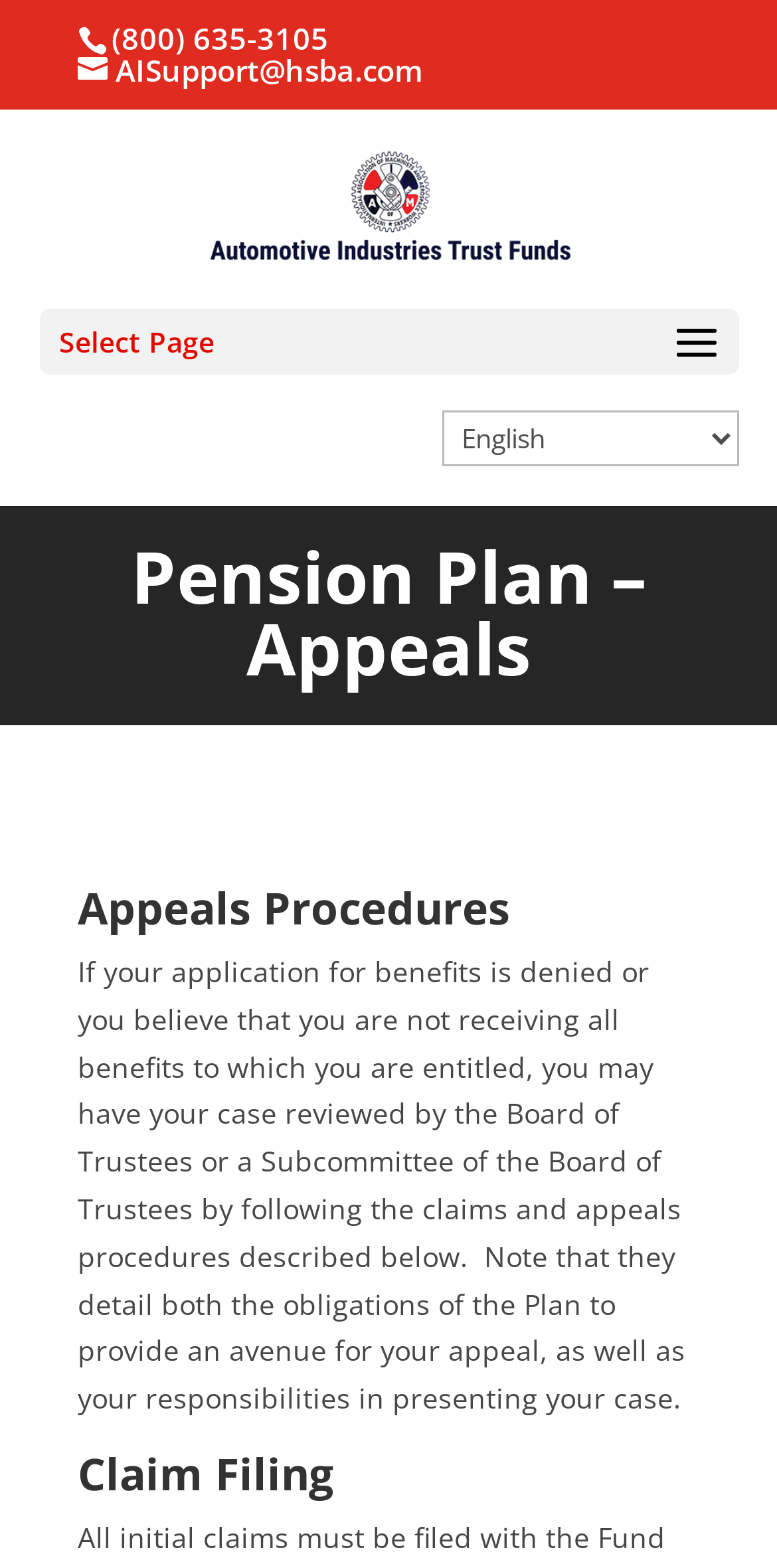What is the name of the trust funds?
Answer the question with a single word or phrase derived from the image.

Automotive Industries Trust Funds